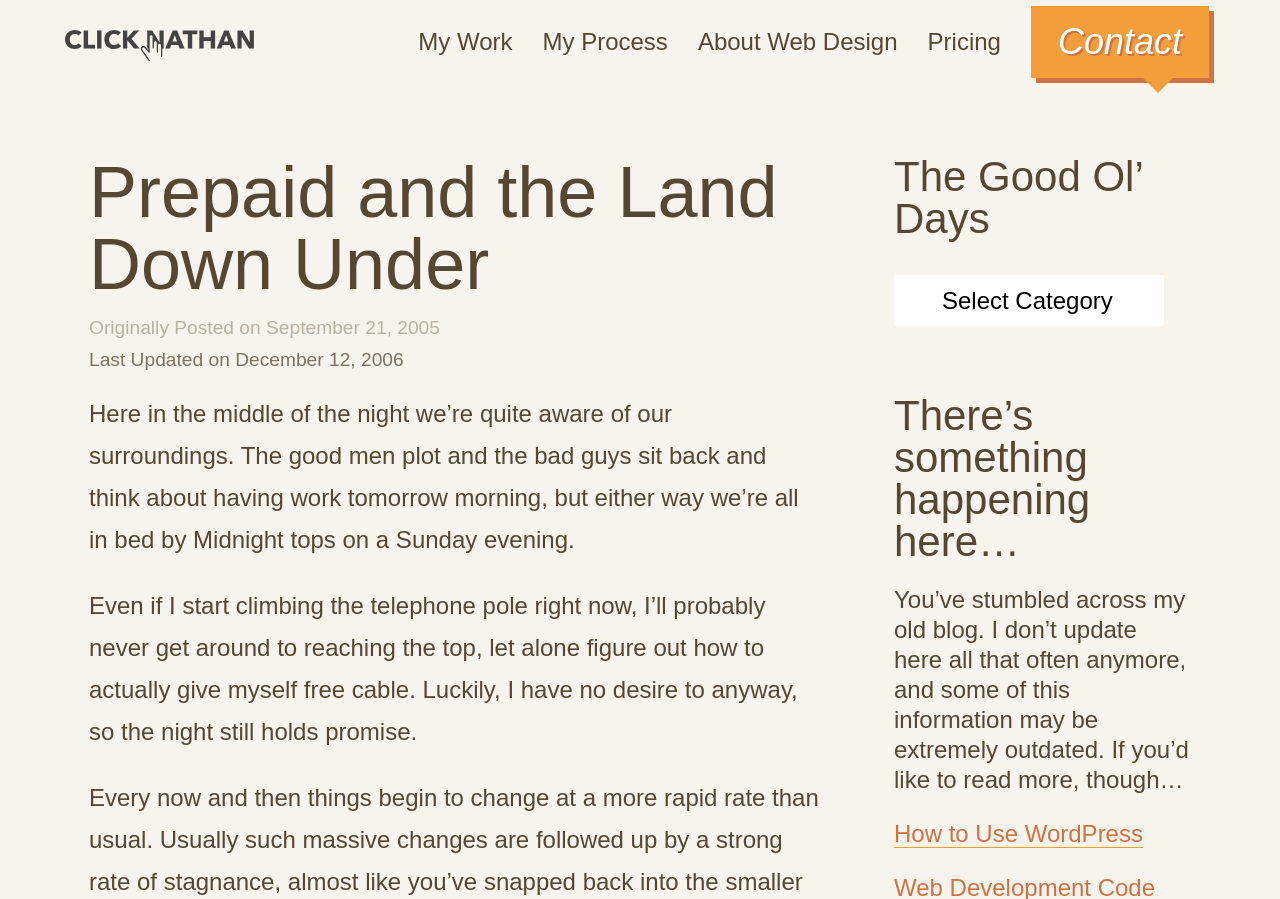Locate the UI element that matches the description How to Use WordPress in the webpage screenshot. Return the bounding box coordinates in the format (top-left x, top-left y, bottom-right x, bottom-right y), with values ranging from 0 to 1.

[0.698, 0.912, 0.893, 0.943]